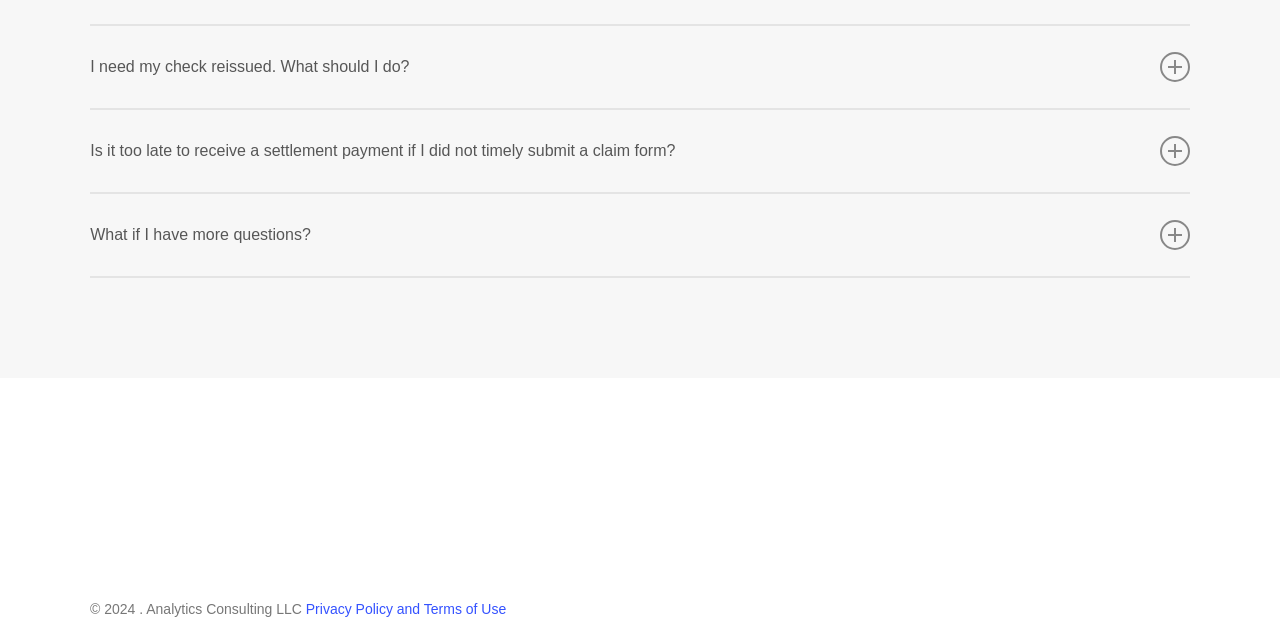Using the given description, provide the bounding box coordinates formatted as (top-left x, top-left y, bottom-right x, bottom-right y), with all values being floating point numbers between 0 and 1. Description: info@PlasmaSettlement.com

[0.183, 0.418, 0.344, 0.445]